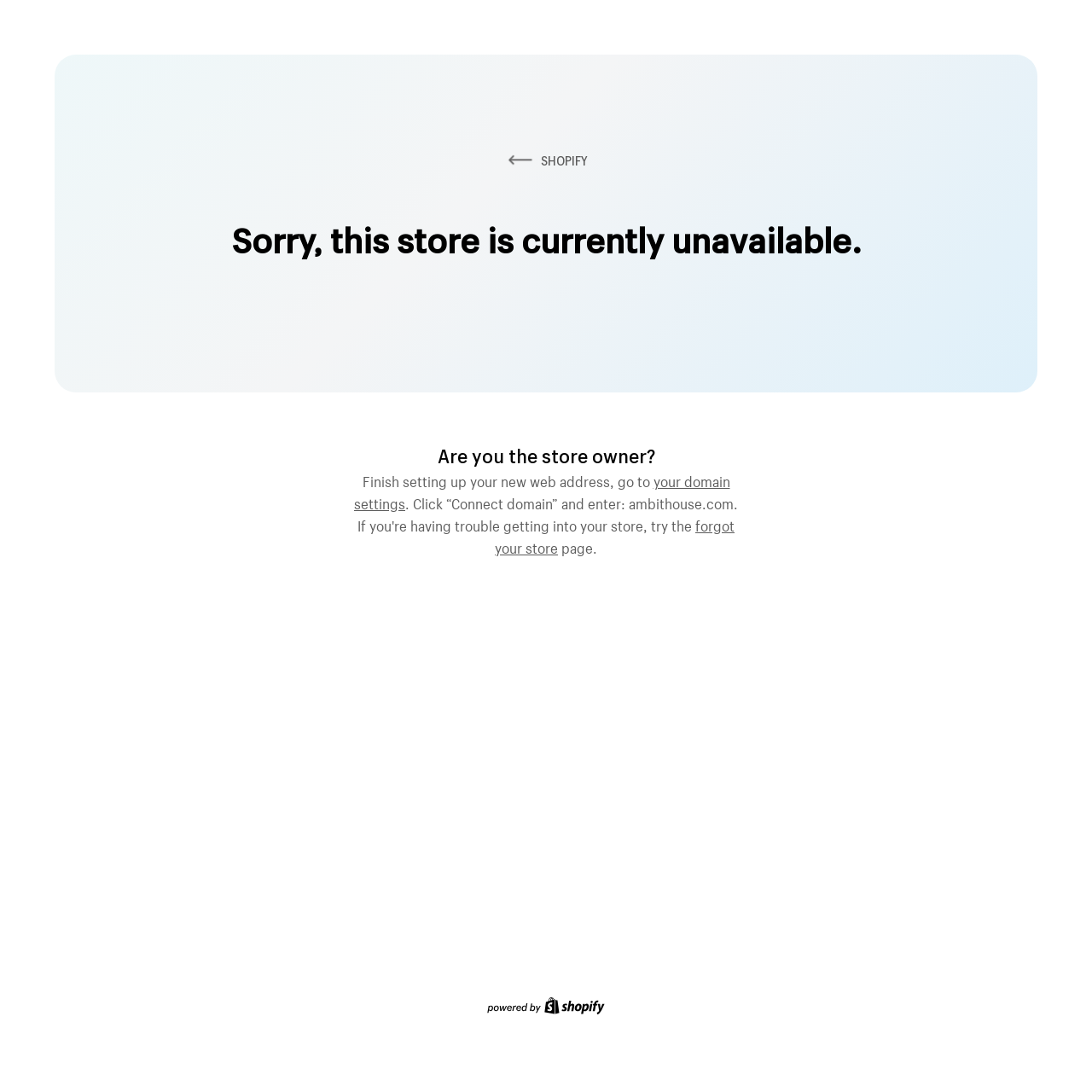Identify the bounding box for the UI element described as: "forgot your store". The coordinates should be four float numbers between 0 and 1, i.e., [left, top, right, bottom].

[0.453, 0.469, 0.673, 0.51]